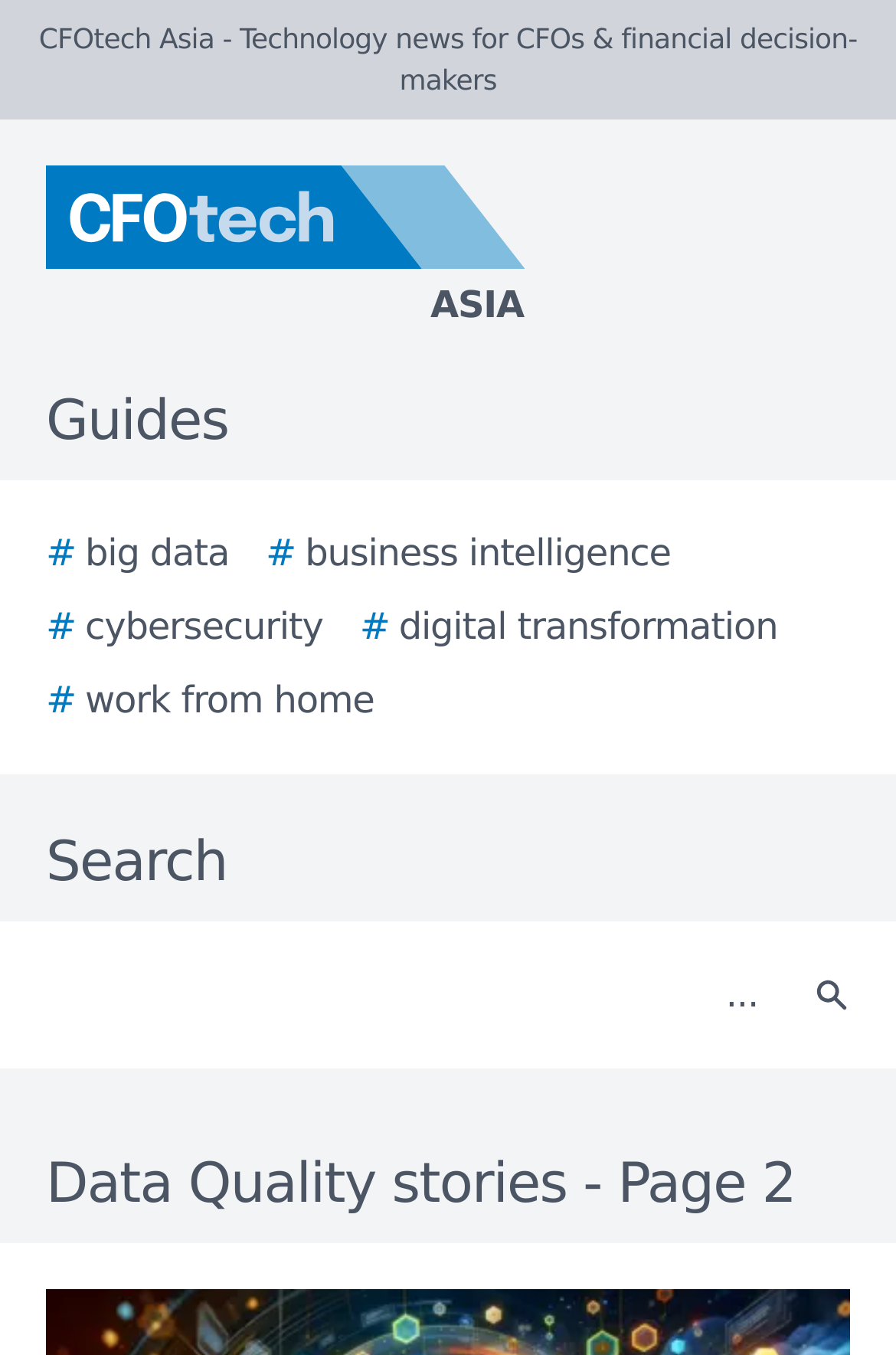Please provide the bounding box coordinates for the element that needs to be clicked to perform the instruction: "Search for big data". The coordinates must consist of four float numbers between 0 and 1, formatted as [left, top, right, bottom].

[0.051, 0.388, 0.256, 0.429]